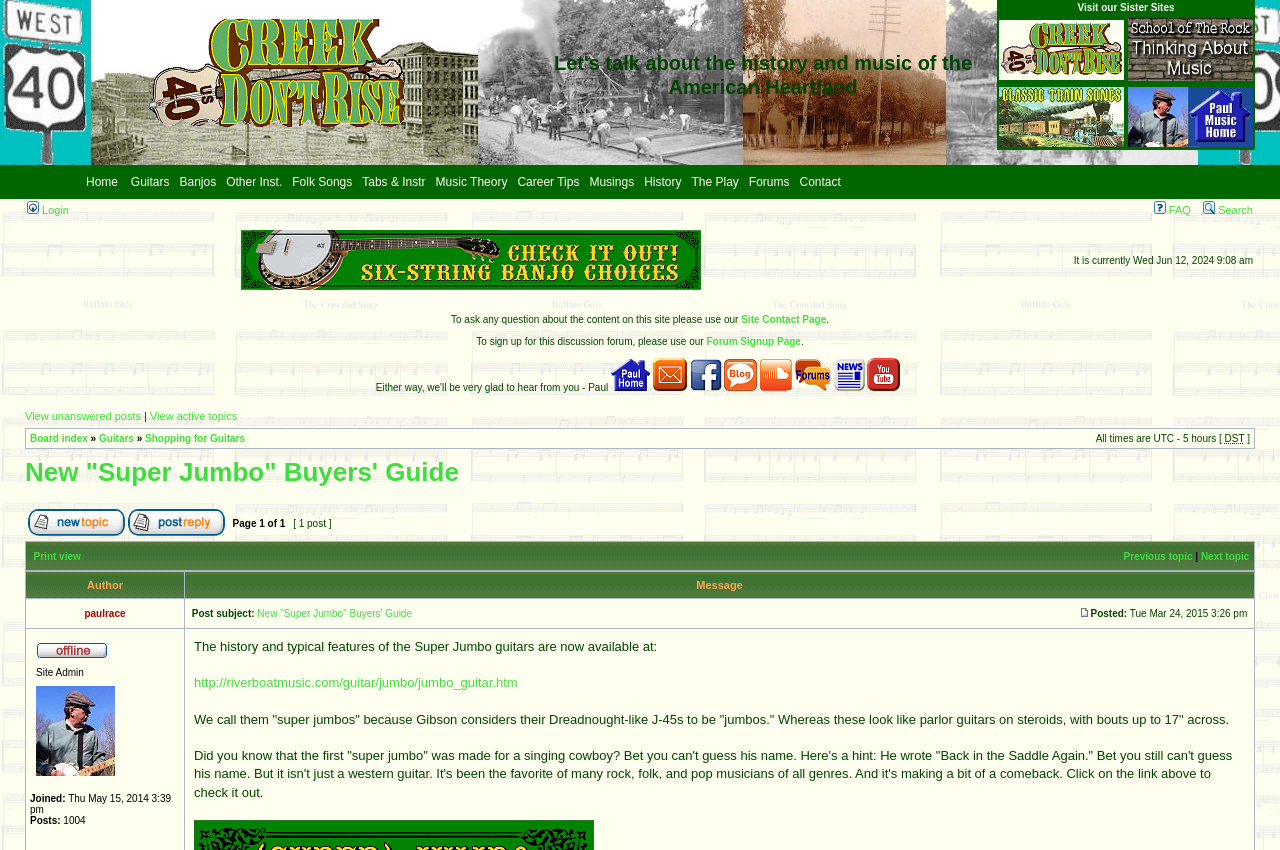Refer to the image and provide an in-depth answer to the question: 
What is the purpose of the link 'Site Contact Page'?

I found the link 'Site Contact Page' and read the surrounding text, which says 'To ask any question about the content on this site please use our Site Contact Page'.